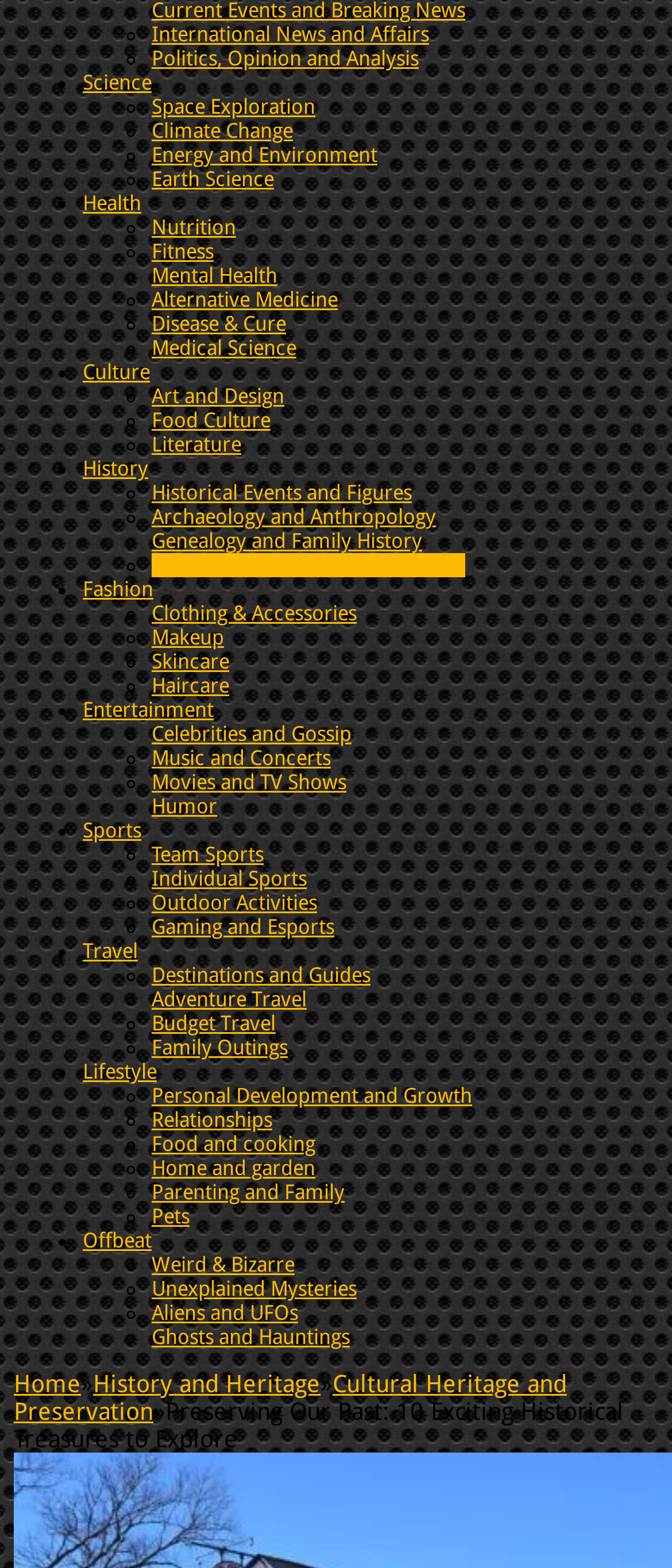Pinpoint the bounding box coordinates of the clickable area necessary to execute the following instruction: "Read about Climate Change". The coordinates should be given as four float numbers between 0 and 1, namely [left, top, right, bottom].

[0.226, 0.076, 0.436, 0.092]